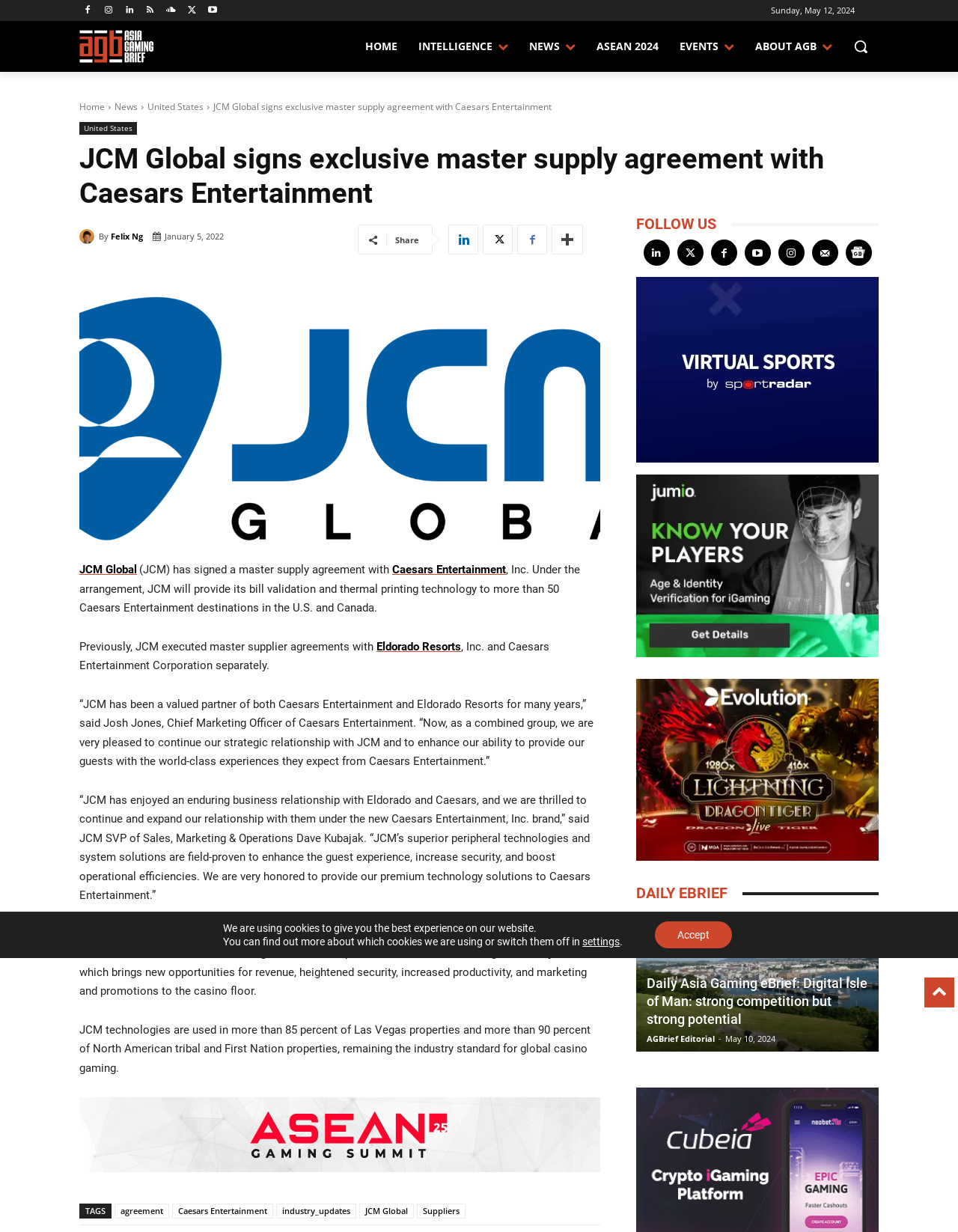What is the date of the article?
Provide a short answer using one word or a brief phrase based on the image.

Sunday, May 12, 2024